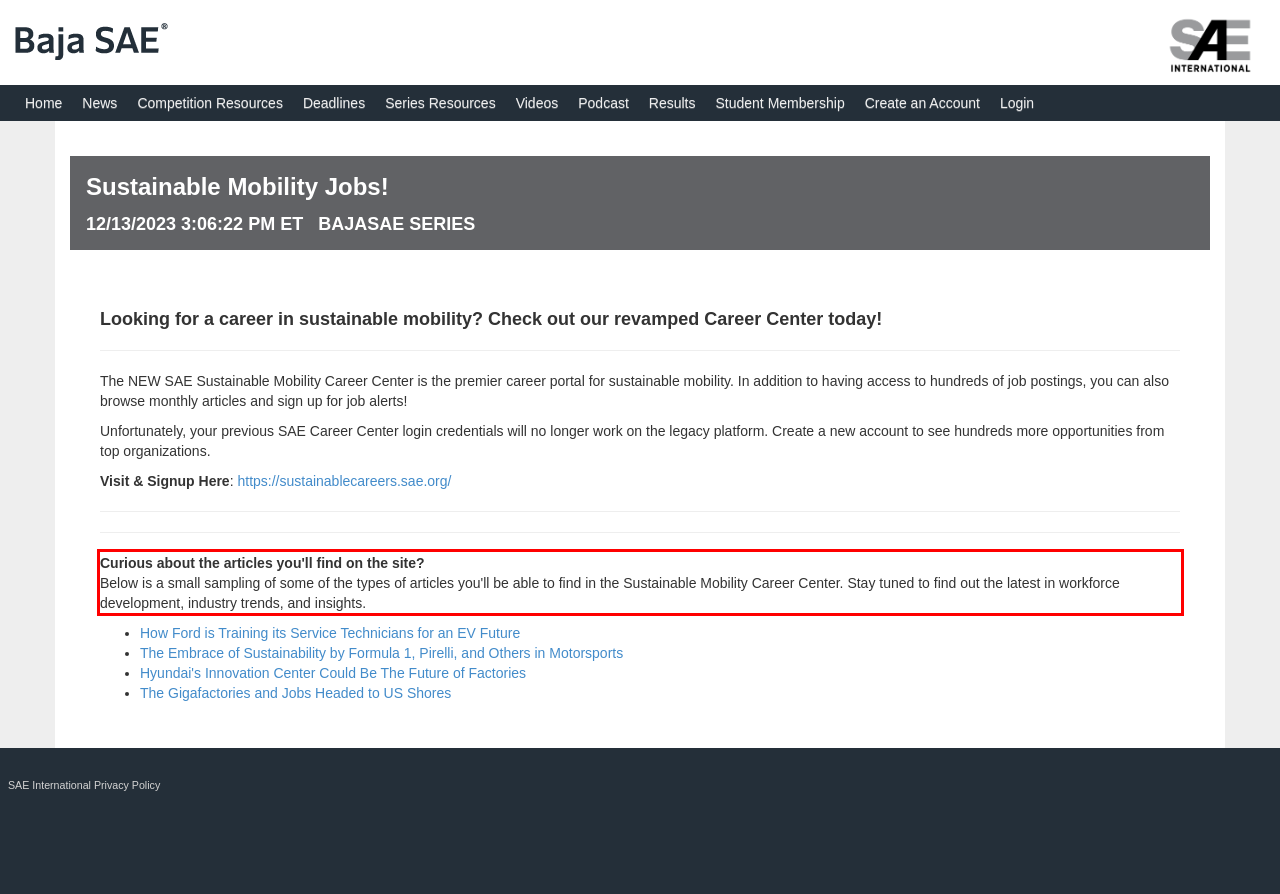Given a screenshot of a webpage containing a red bounding box, perform OCR on the text within this red bounding box and provide the text content.

Curious about the articles you'll find on the site? Below is a small sampling of some of the types of articles you'll be able to find in the Sustainable Mobility Career Center. Stay tuned to find out the latest in workforce development, industry trends, and insights.